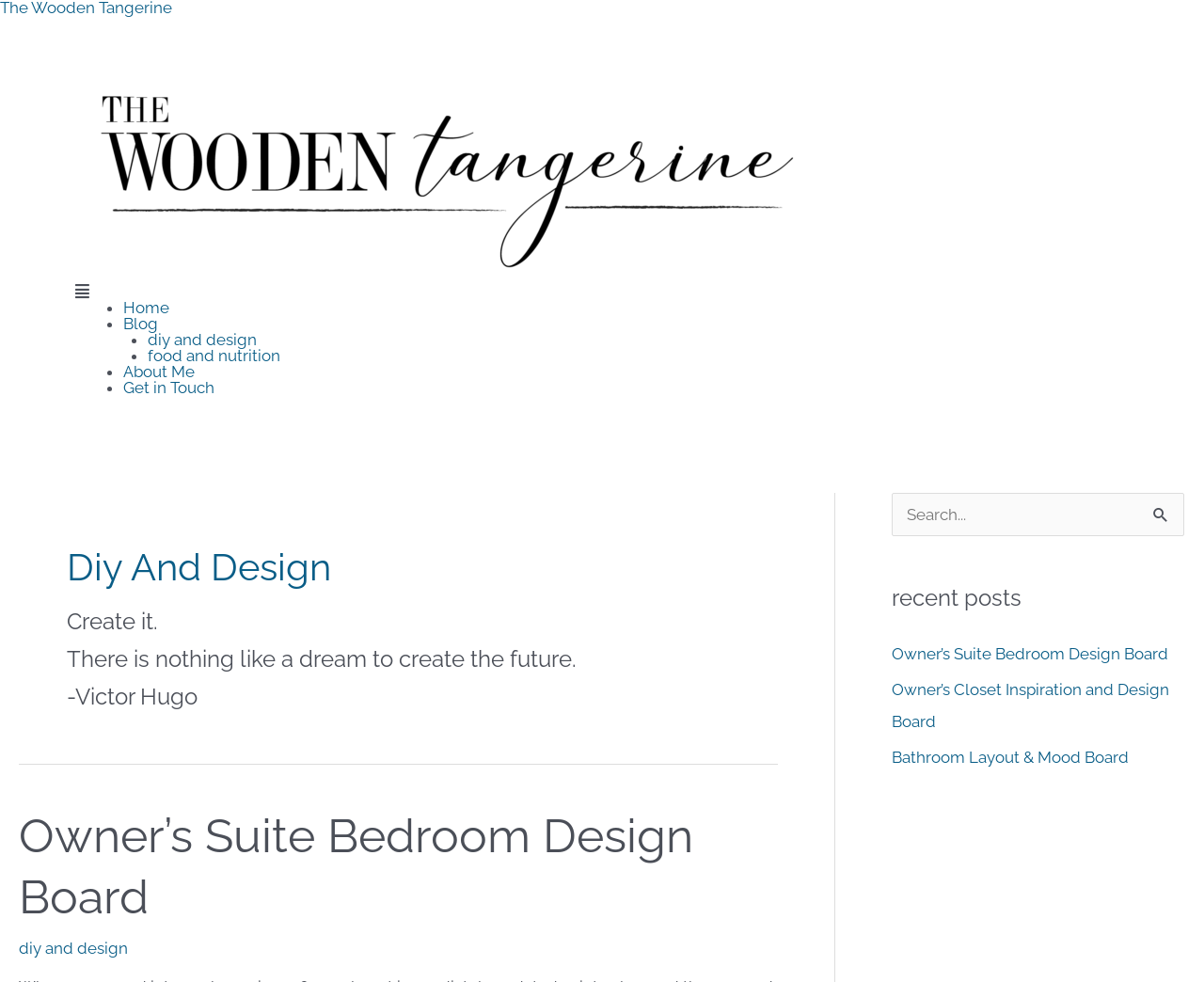Determine the bounding box coordinates of the clickable element necessary to fulfill the instruction: "Go to 'Home' page". Provide the coordinates as four float numbers within the 0 to 1 range, i.e., [left, top, right, bottom].

[0.102, 0.303, 0.141, 0.323]